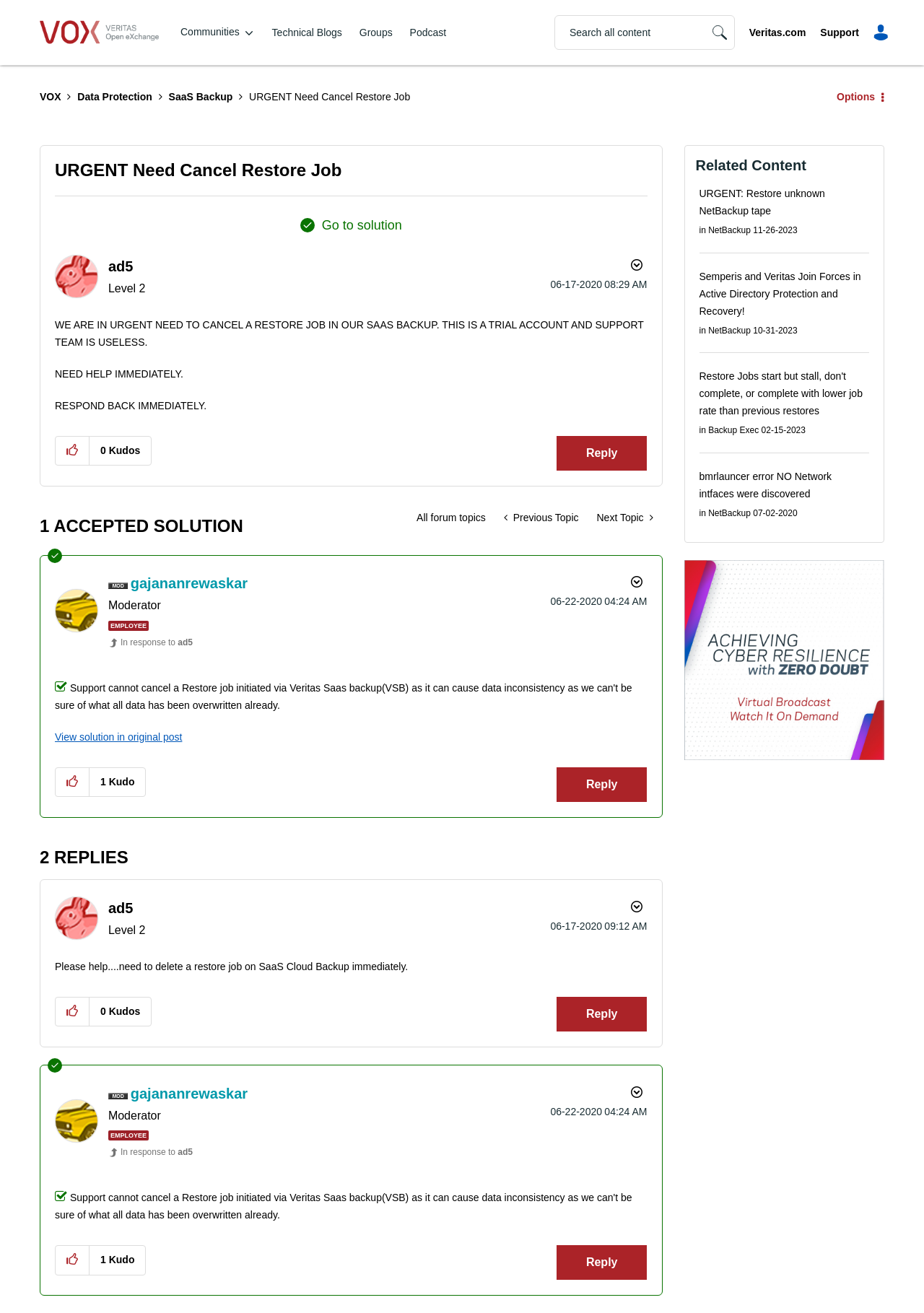What is the topic of the related content?
Give a detailed response to the question by analyzing the screenshot.

I found the answer by looking at the link element with the text 'URGENT: Restore unknown NetBackup tape' under the 'Related Content' section, which suggests that it is the topic of the related content.